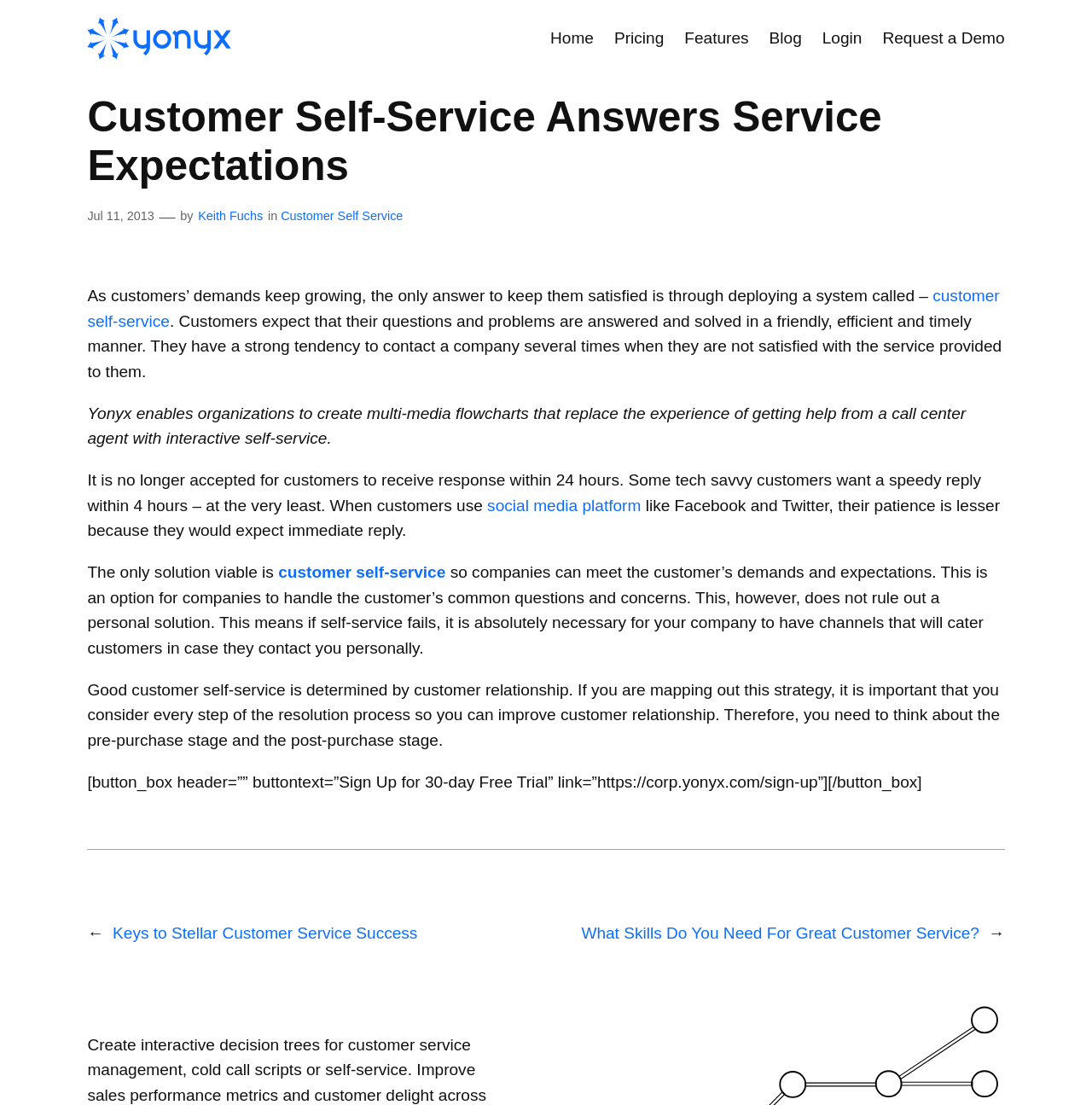What is the benefit of good customer self-service?
Answer the question with a single word or phrase by looking at the picture.

Improved customer relationship